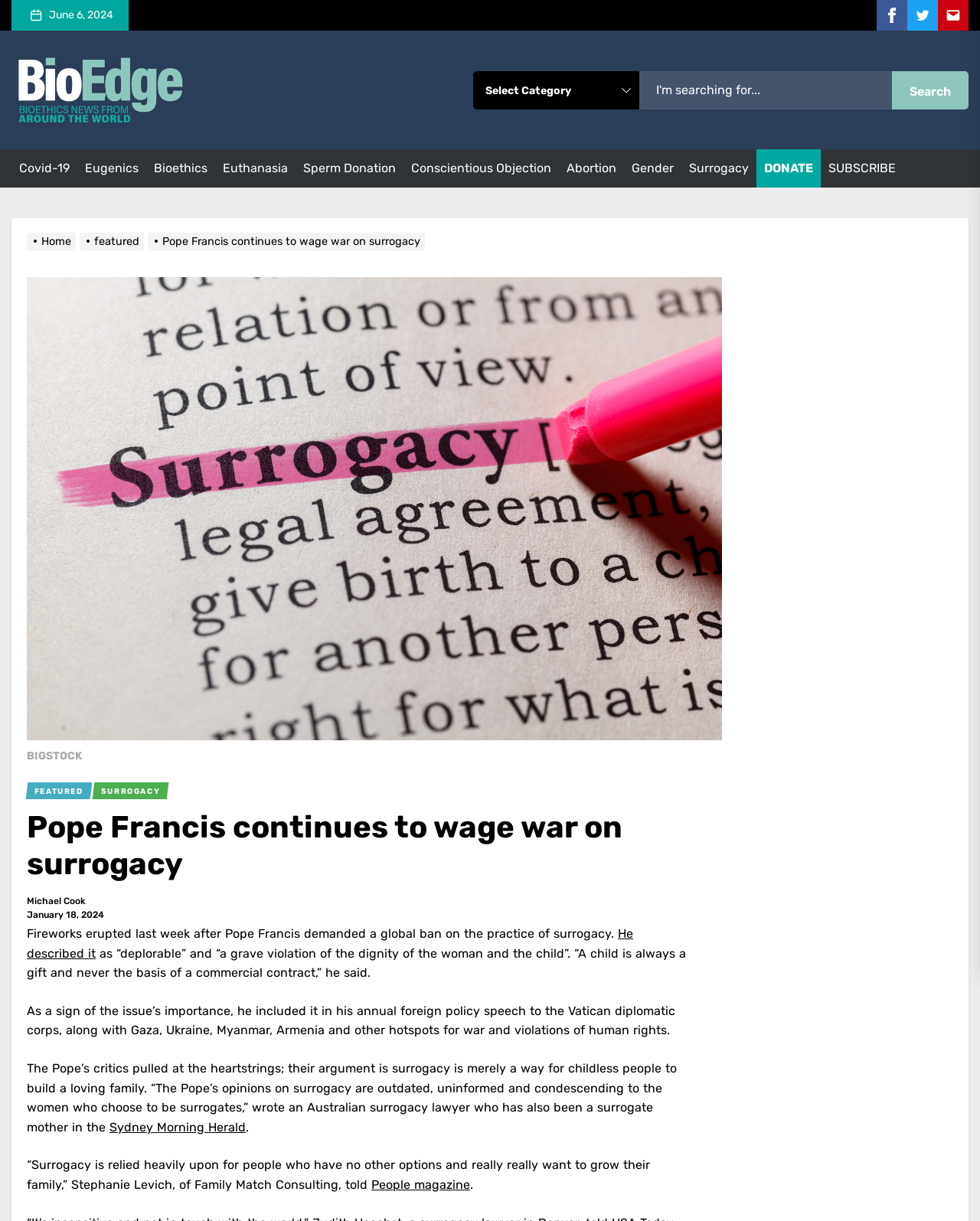Describe all the significant parts and information present on the webpage.

This webpage appears to be an article from BioEdge, a bioethics news website. At the top of the page, there is a date "June 6, 2024" and a row of social media links to Facebook, Twitter, and Email. Below that, there is a logo and a heading "BioEdge" with a tagline "Bioethics news from around the world". 

On the right side of the page, there is a search bar with a combobox and a search button. Below the search bar, there is a horizontal navigation menu with links to various topics such as Covid-19, Eugenics, Bioethics, Euthanasia, and Surrogacy.

The main content of the page is an article titled "Pope Francis continues to wage war on surrogacy". The article has a breadcrumb navigation above it, showing the path from the home page to the current article. There is also a figure with a caption "BIGSTOCK" above the article.

The article itself is divided into several paragraphs, with links to other sources such as the Sydney Morning Herald and People magazine. The text describes Pope Francis' stance on surrogacy, calling it "deplorable" and "a grave violation of the dignity of the woman and the child". It also quotes critics of the Pope's views, who argue that surrogacy is a way for childless people to build a loving family.

At the top of the article, there is a header with links to "FEATURED" and "SURROGACY" topics. The author of the article, Michael Cook, is credited below the title, along with the date "January 18, 2024".